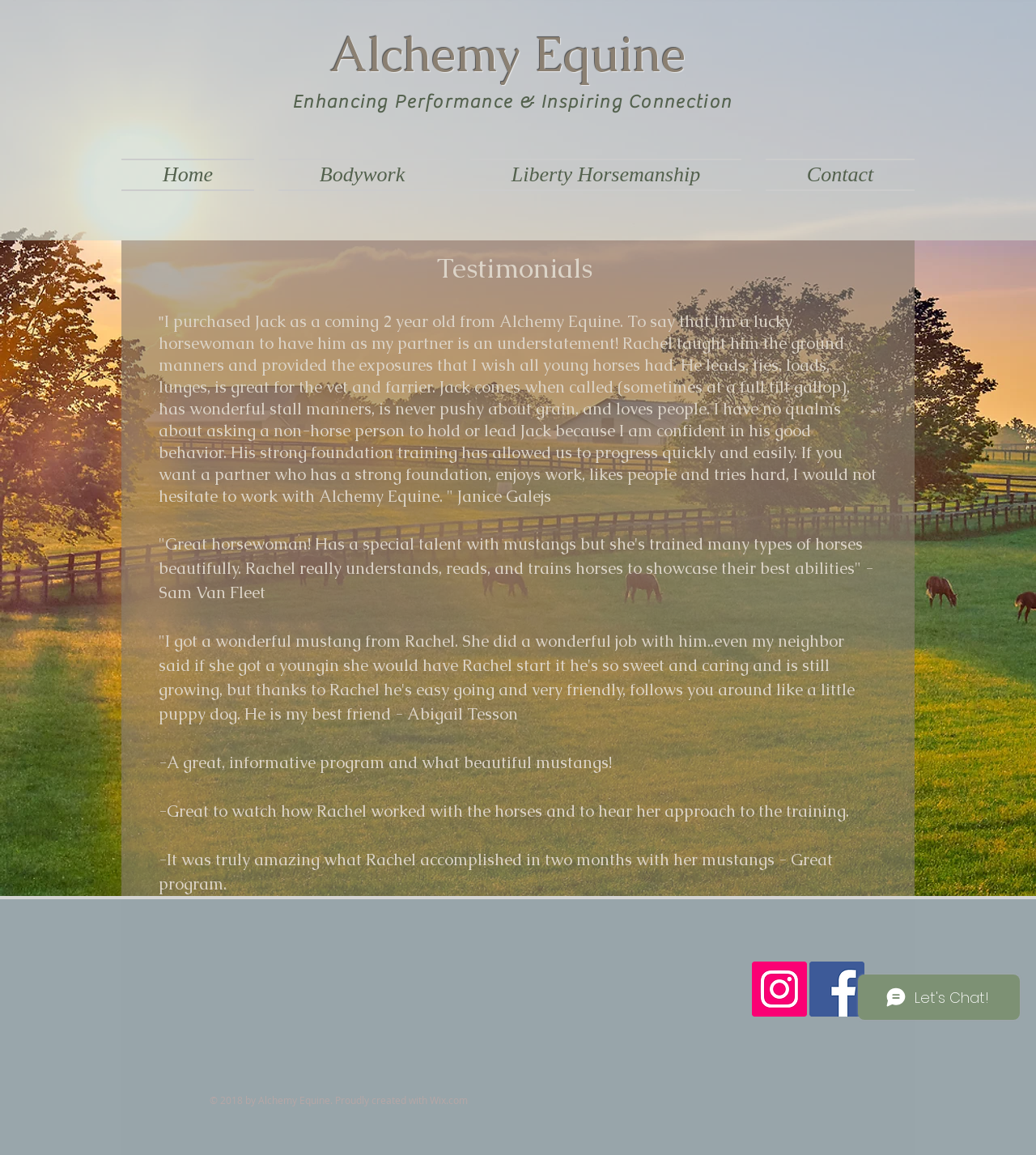Using the given element description, provide the bounding box coordinates (top-left x, top-left y, bottom-right x, bottom-right y) for the corresponding UI element in the screenshot: aria-label="Instagram Social Icon"

[0.726, 0.833, 0.779, 0.88]